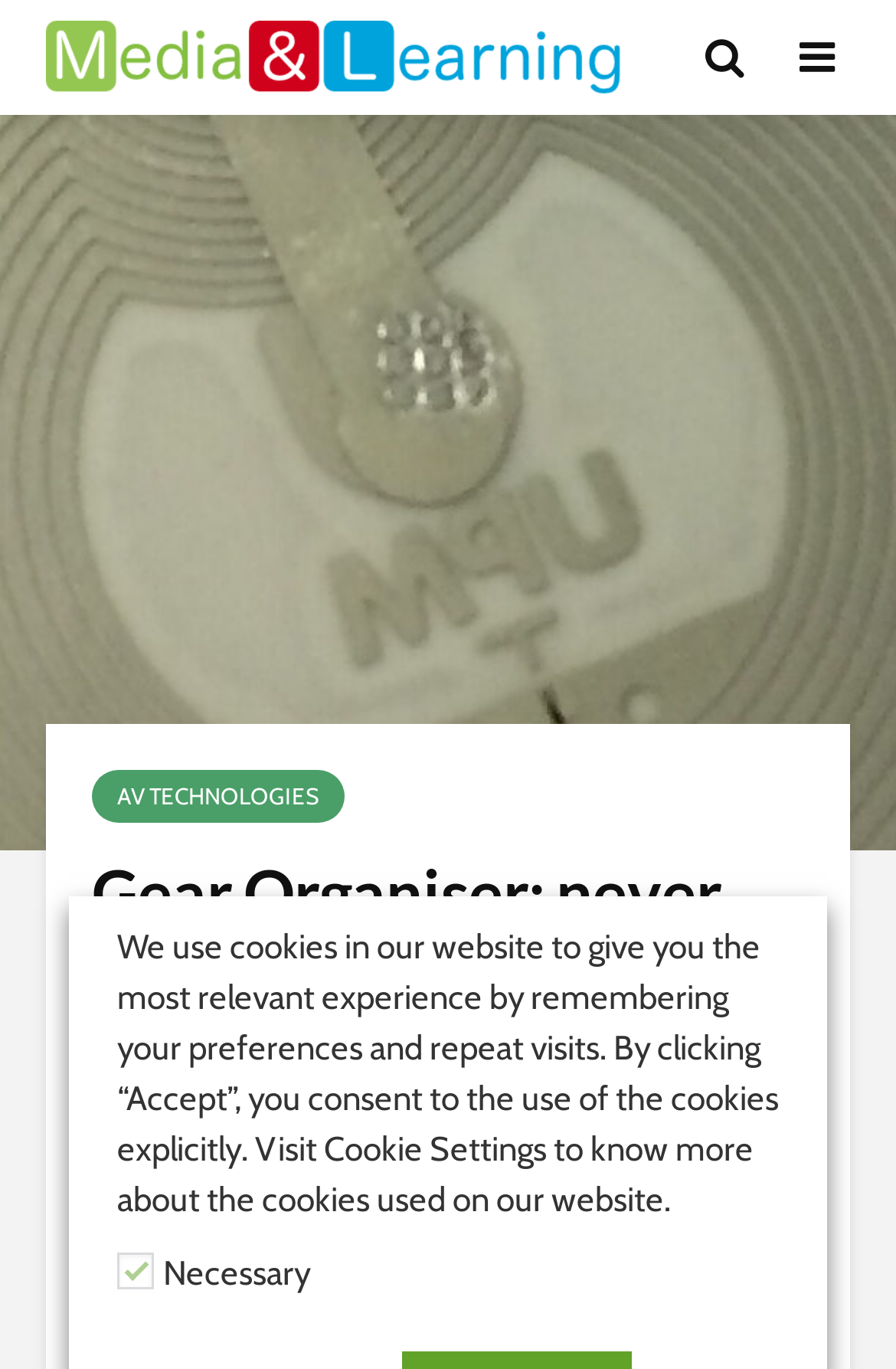How long ago was the article published?
Answer the question in a detailed and comprehensive manner.

The StaticText element with the content '12 months ago' provides the information about when the article was published.